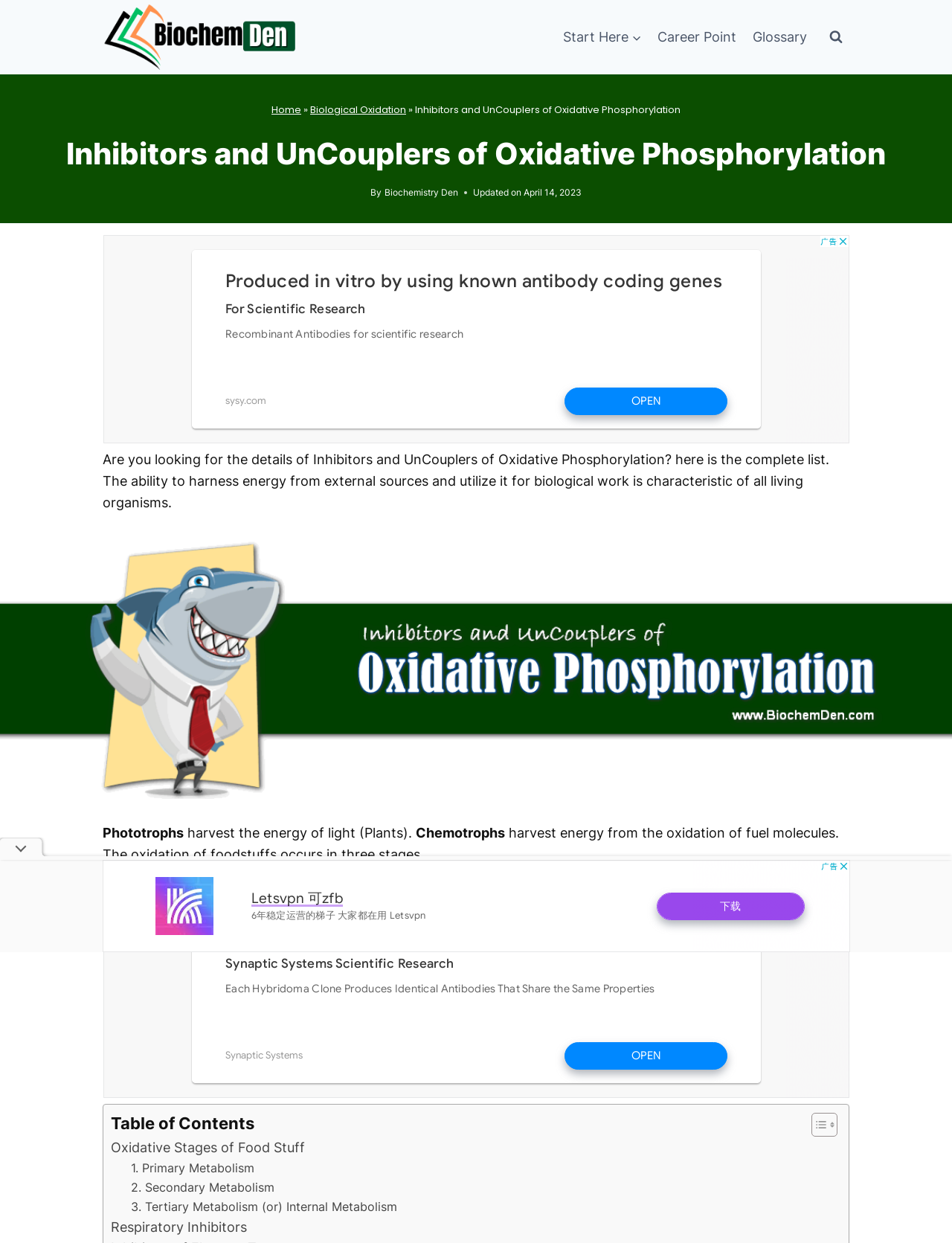Specify the bounding box coordinates of the area that needs to be clicked to achieve the following instruction: "Toggle Table of Content".

[0.84, 0.895, 0.876, 0.915]